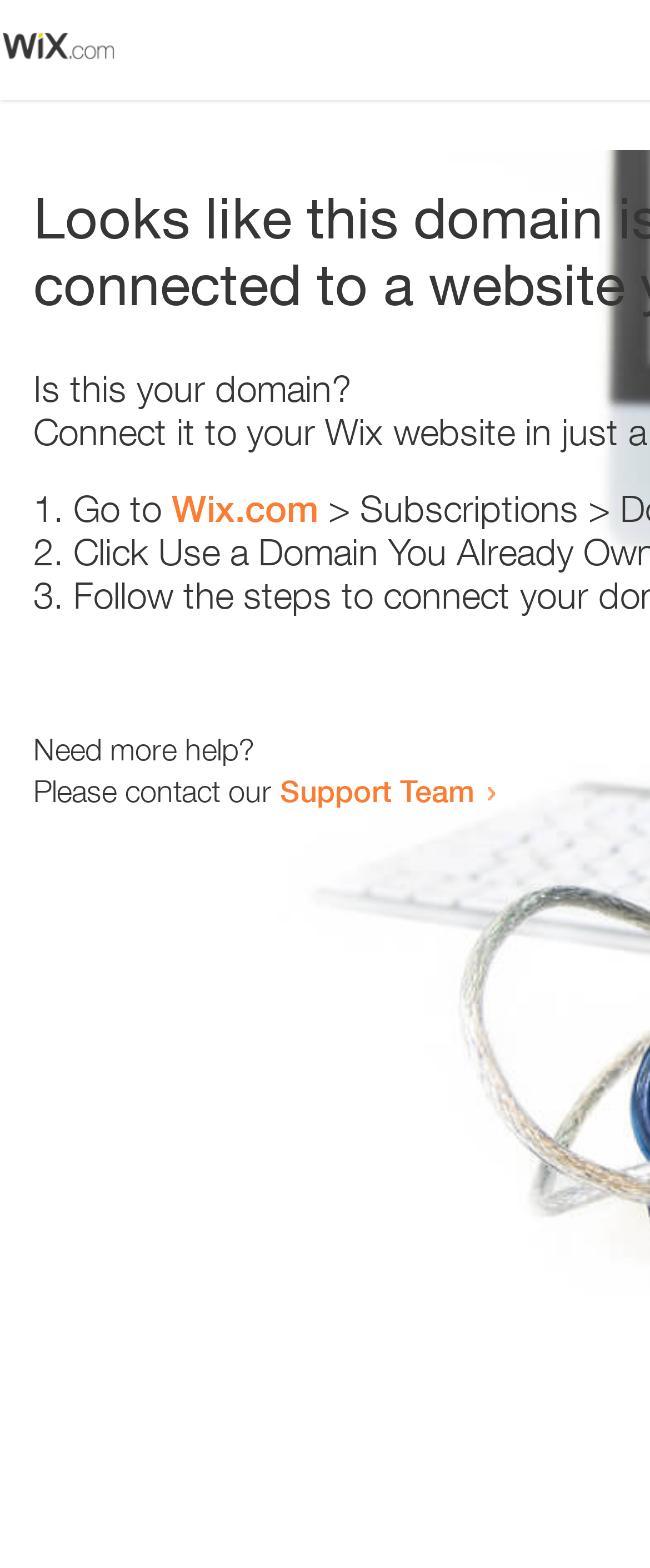Use a single word or phrase to respond to the question:
What is the domain in question?

this domain